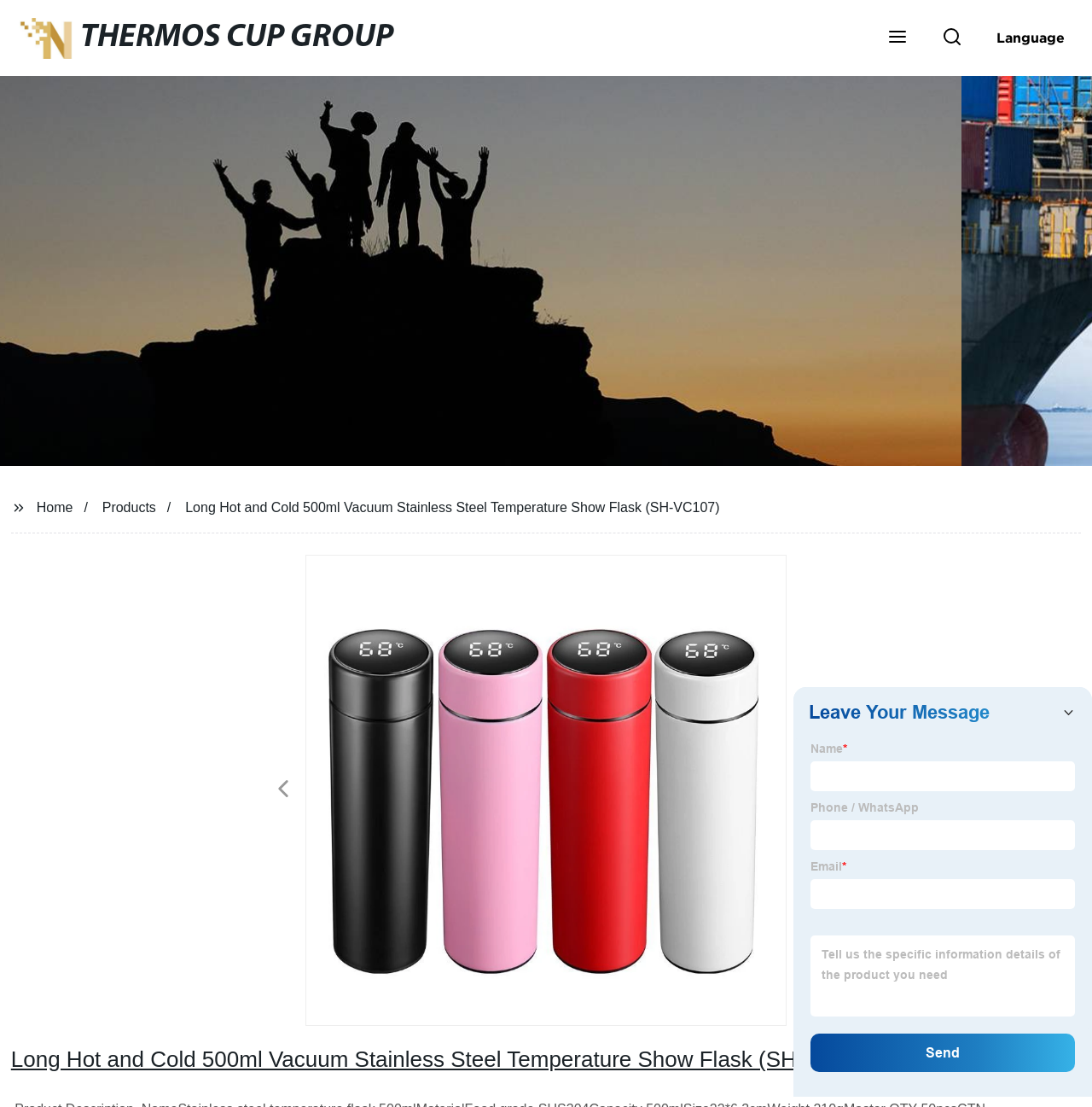What is the name of the product?
Using the visual information, reply with a single word or short phrase.

Long Hot and Cold 500ml Vacuum Stainless Steel Temperature Show Flask